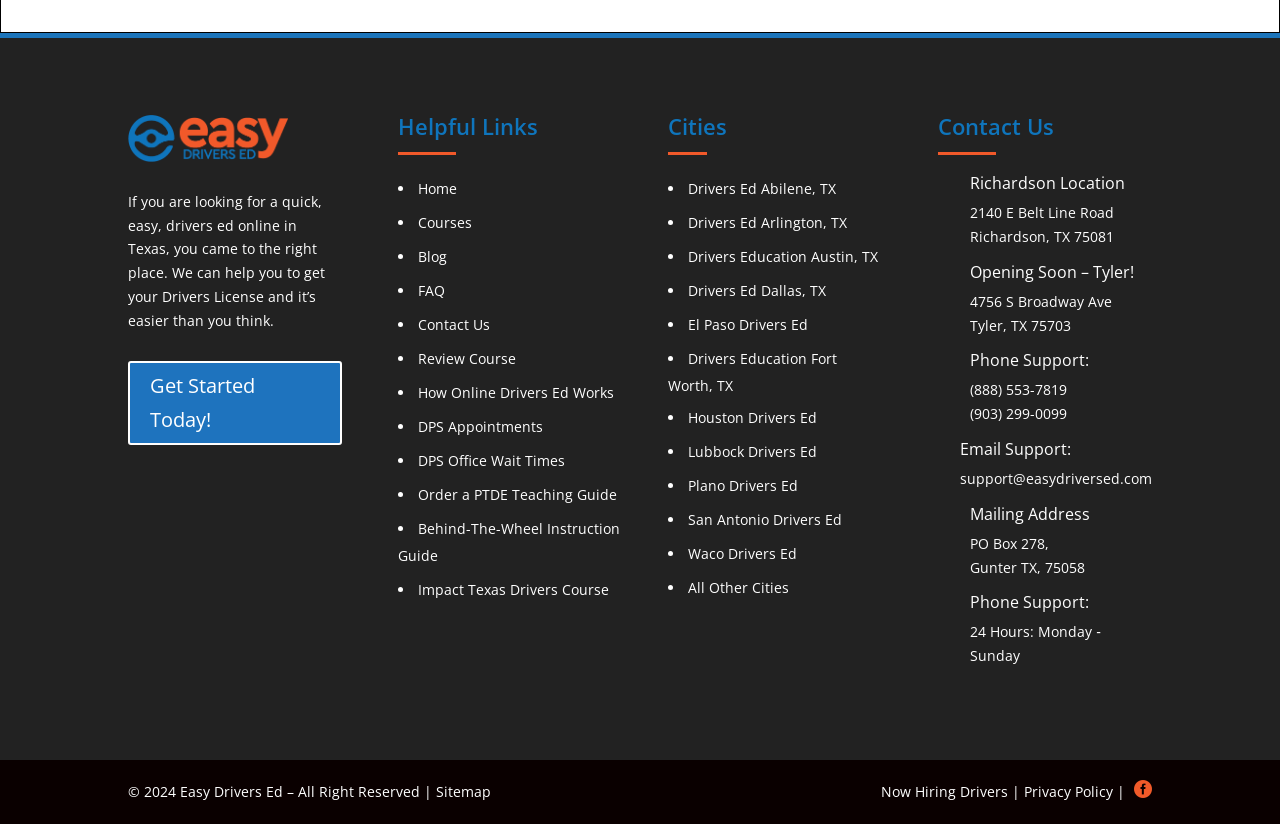Using the element description: "support@easydriversed.com", determine the bounding box coordinates for the specified UI element. The coordinates should be four float numbers between 0 and 1, [left, top, right, bottom].

[0.75, 0.569, 0.9, 0.592]